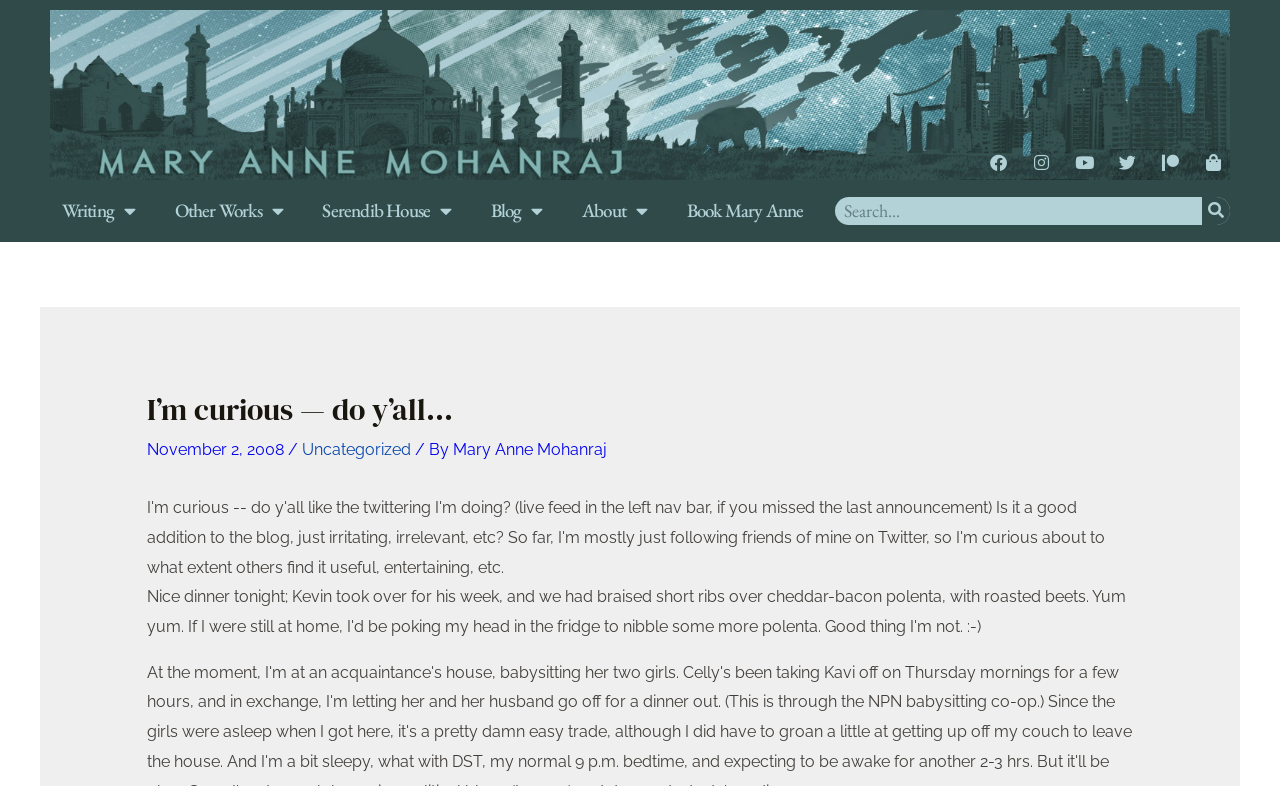Pinpoint the bounding box coordinates for the area that should be clicked to perform the following instruction: "Search for something".

[0.652, 0.25, 0.961, 0.286]